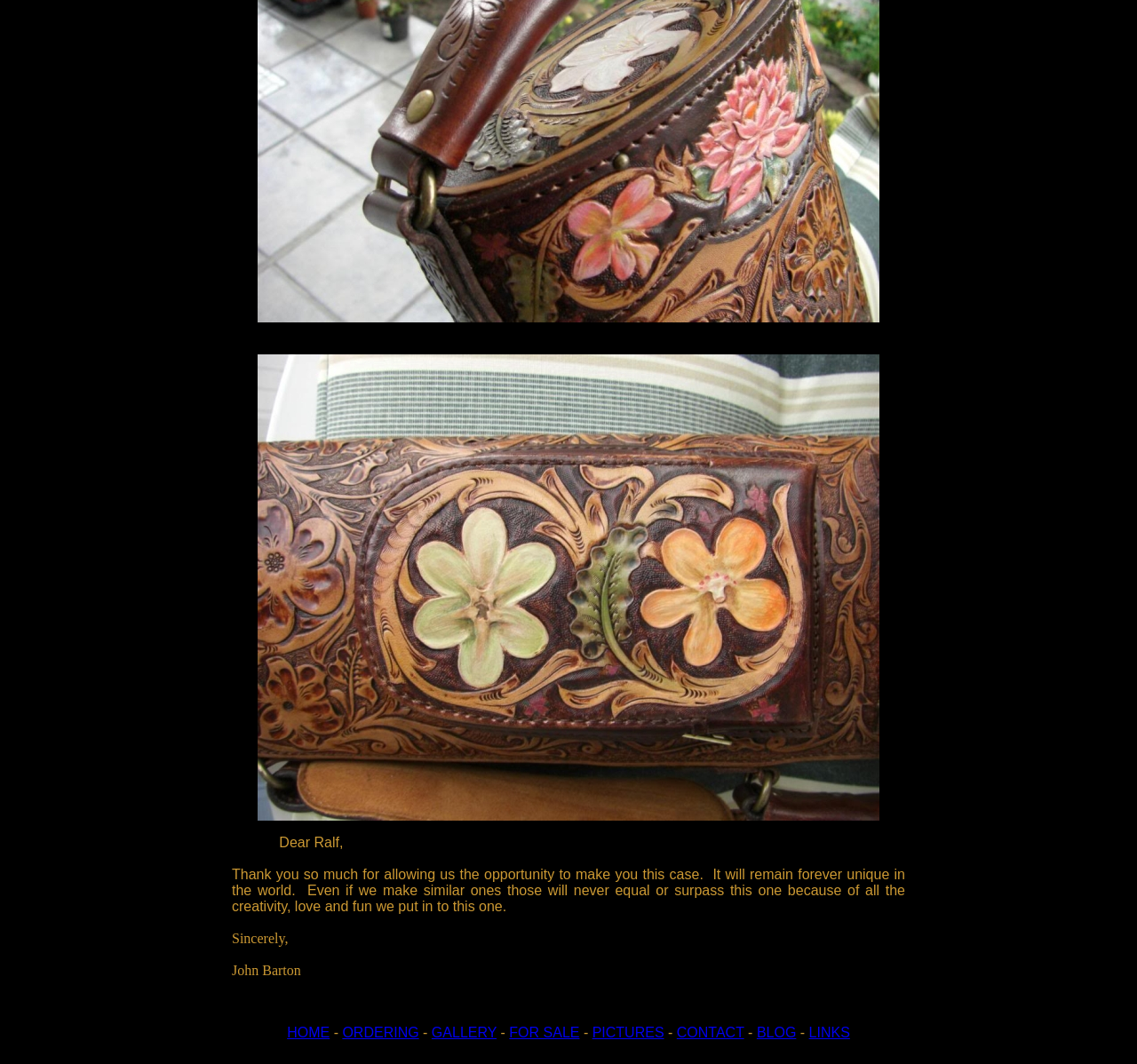Please identify the coordinates of the bounding box for the clickable region that will accomplish this instruction: "Click on CONTACT".

[0.595, 0.963, 0.654, 0.977]